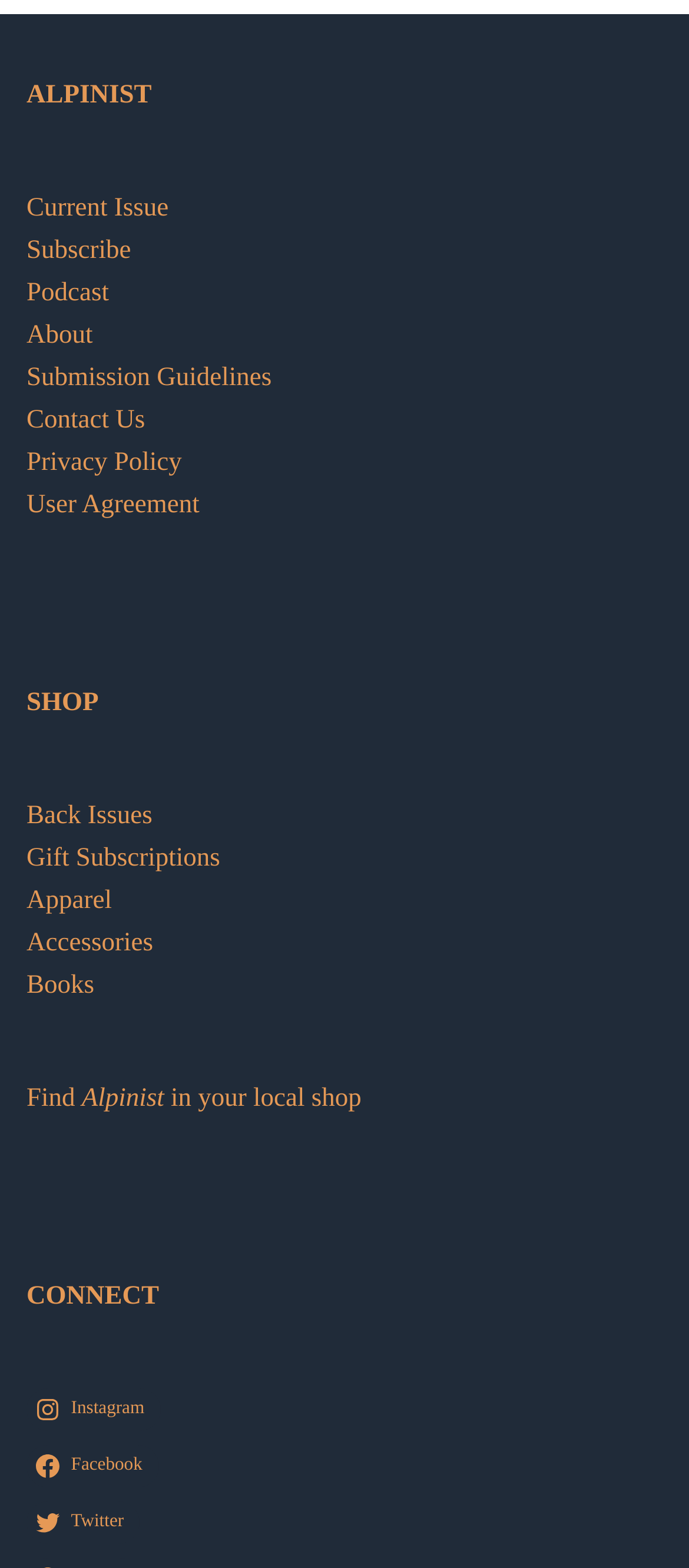Please determine the bounding box coordinates for the UI element described here. Use the format (top-left x, top-left y, bottom-right x, bottom-right y) with values bounded between 0 and 1: Twitter

[0.038, 0.957, 0.203, 0.984]